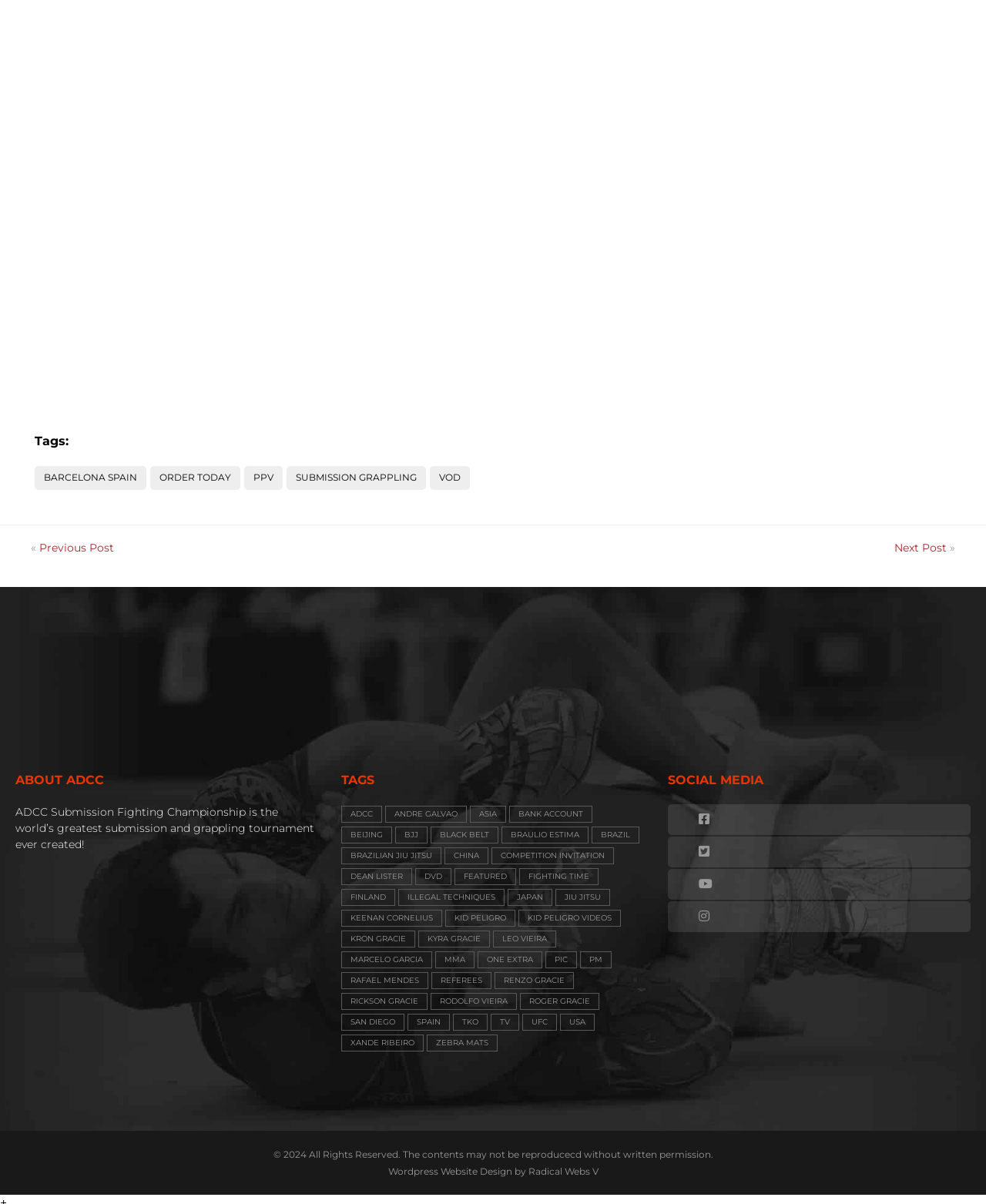Respond to the question below with a single word or phrase:
What is the website about?

ADCC Submission Fighting